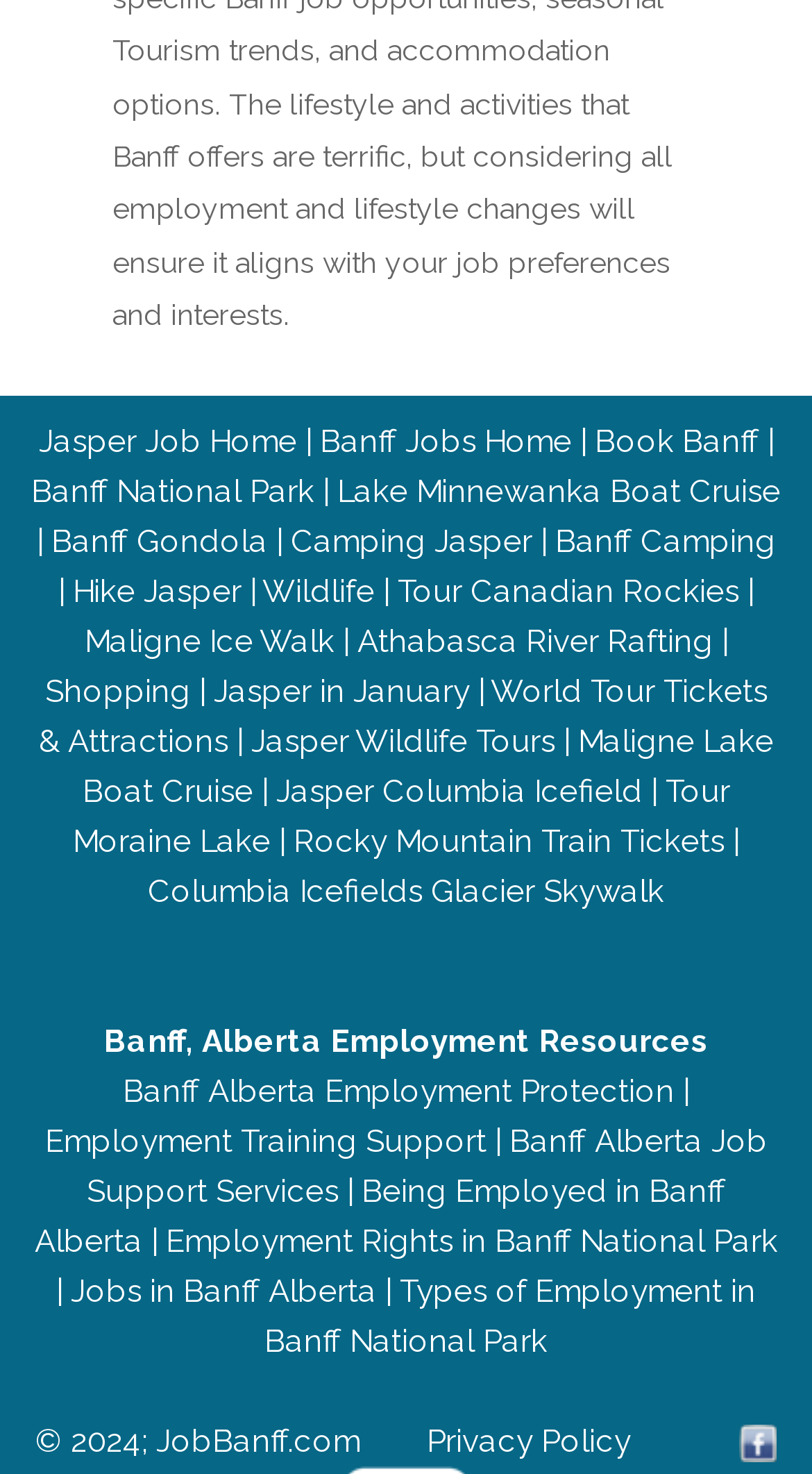Please find the bounding box coordinates of the element that must be clicked to perform the given instruction: "Visit Jasper Job Home". The coordinates should be four float numbers from 0 to 1, i.e., [left, top, right, bottom].

[0.047, 0.286, 0.365, 0.312]